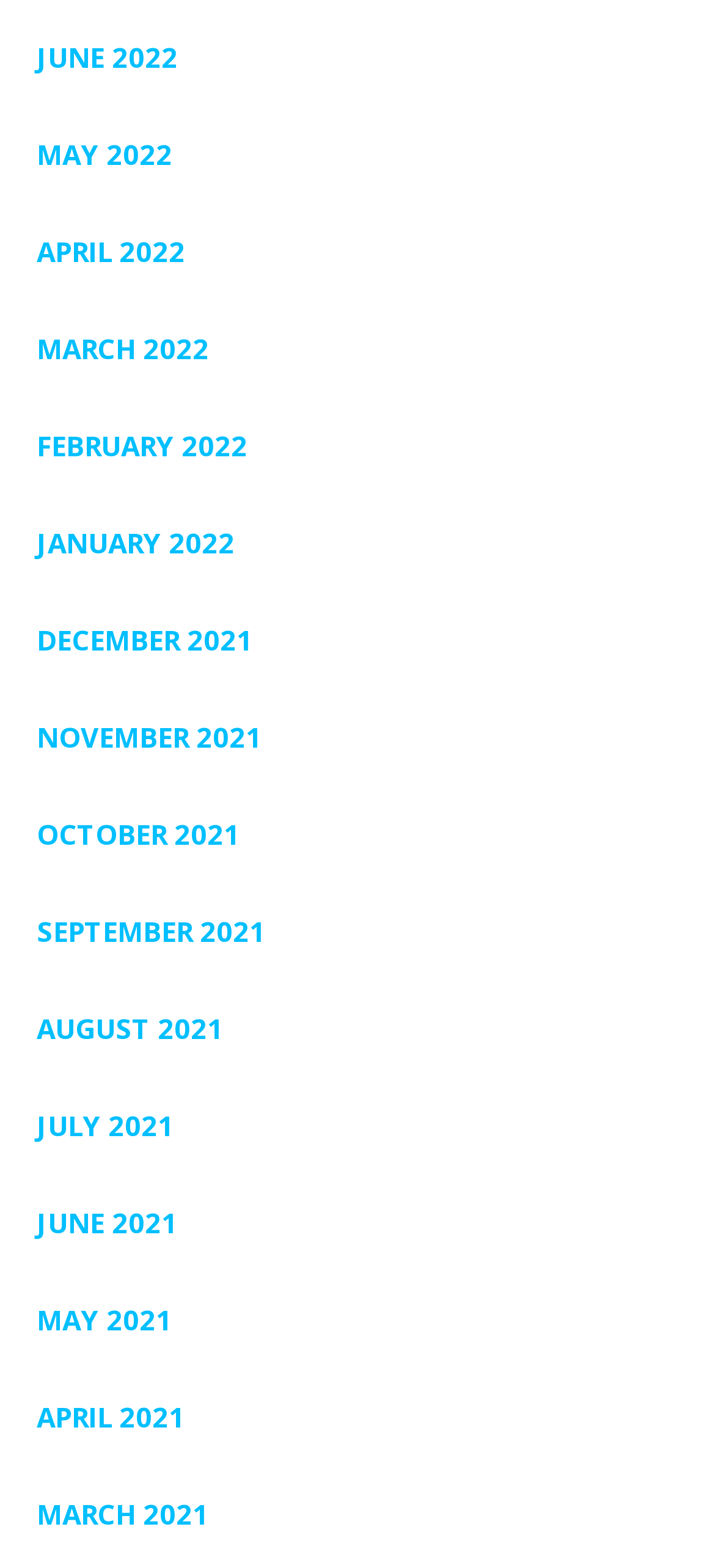Bounding box coordinates are specified in the format (top-left x, top-left y, bottom-right x, bottom-right y). All values are floating point numbers bounded between 0 and 1. Please provide the bounding box coordinate of the region this sentence describes: March 2022

[0.051, 0.191, 0.949, 0.253]